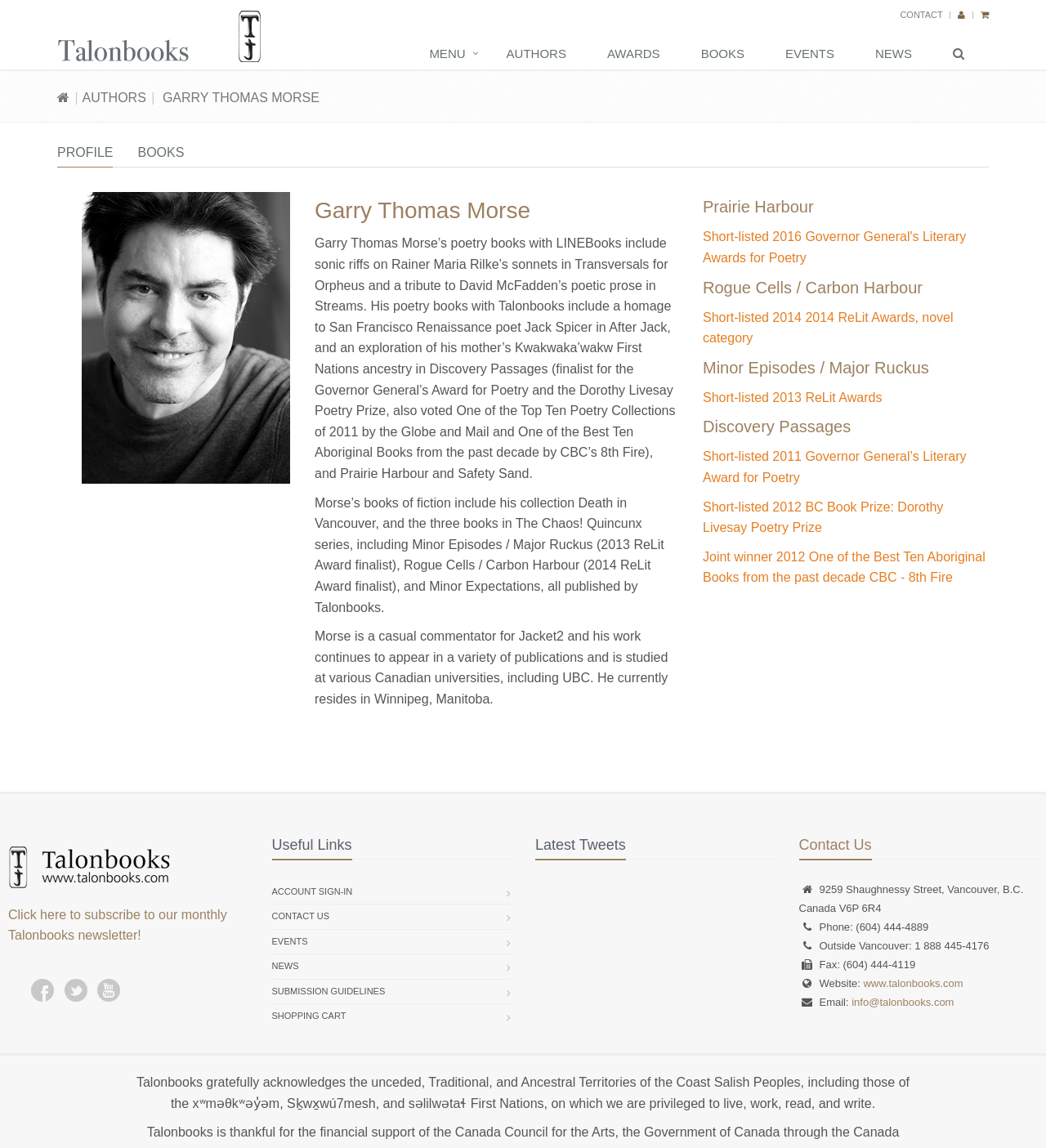What is the contact phone number?
Answer the question in as much detail as possible.

The contact phone number can be found in the StaticText element with bounding box coordinates [0.783, 0.802, 0.888, 0.812]. This element is located in the 'Contact Us' section at the bottom of the webpage.